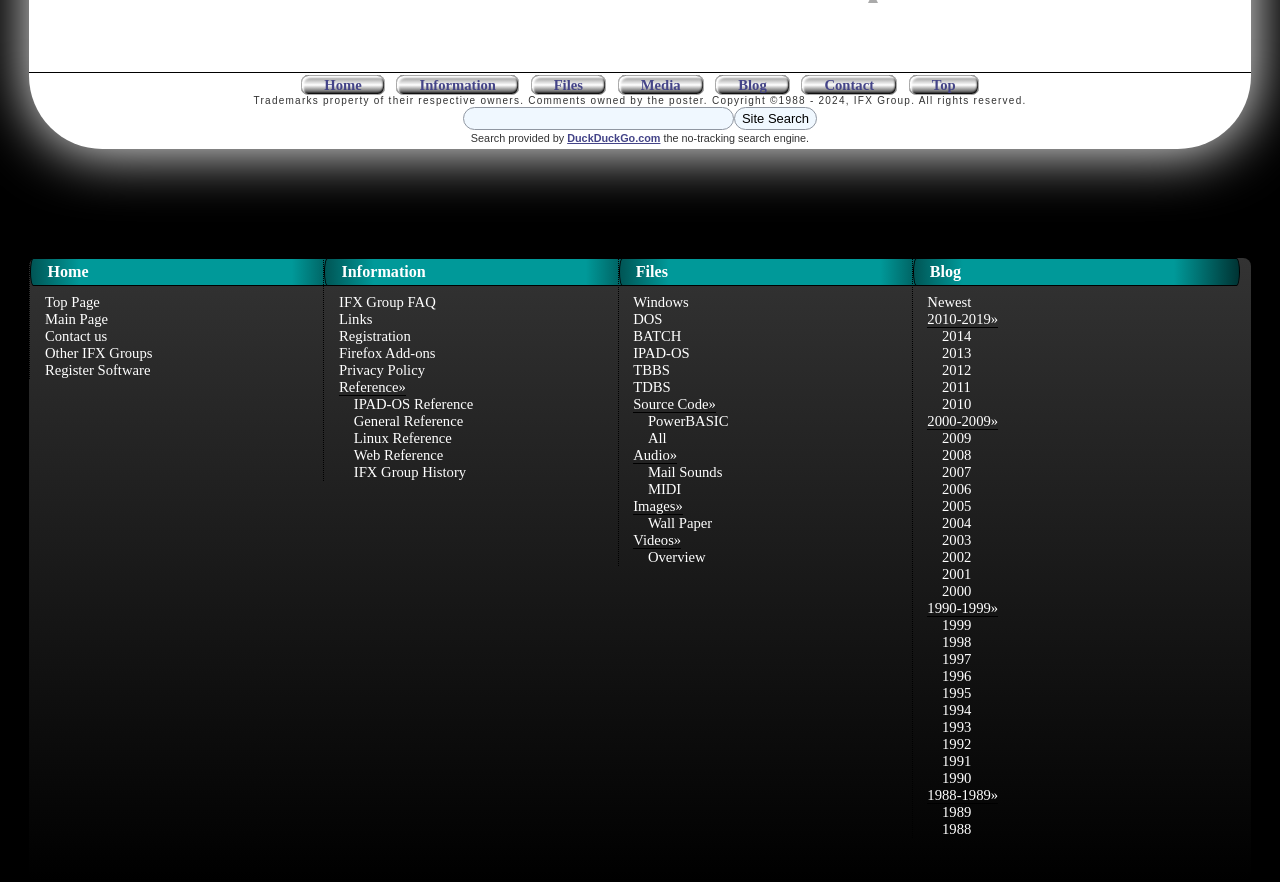Please specify the bounding box coordinates of the clickable region necessary for completing the following instruction: "Contact us". The coordinates must consist of four float numbers between 0 and 1, i.e., [left, top, right, bottom].

[0.024, 0.372, 0.152, 0.392]